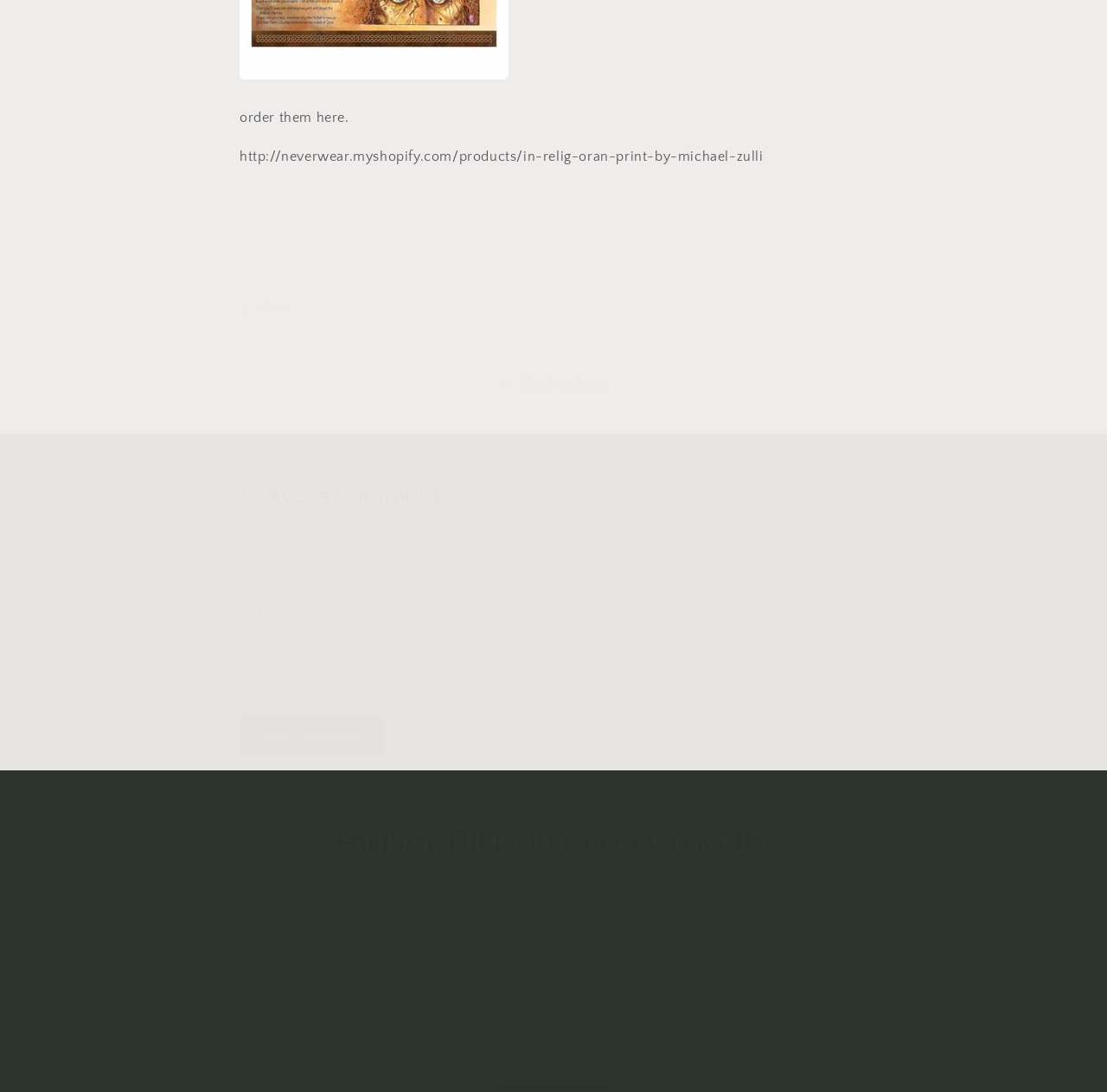Please specify the coordinates of the bounding box for the element that should be clicked to carry out this instruction: "Contact us by email". The coordinates must be four float numbers between 0 and 1, formatted as [left, top, right, bottom].

[0.398, 0.972, 0.602, 0.986]